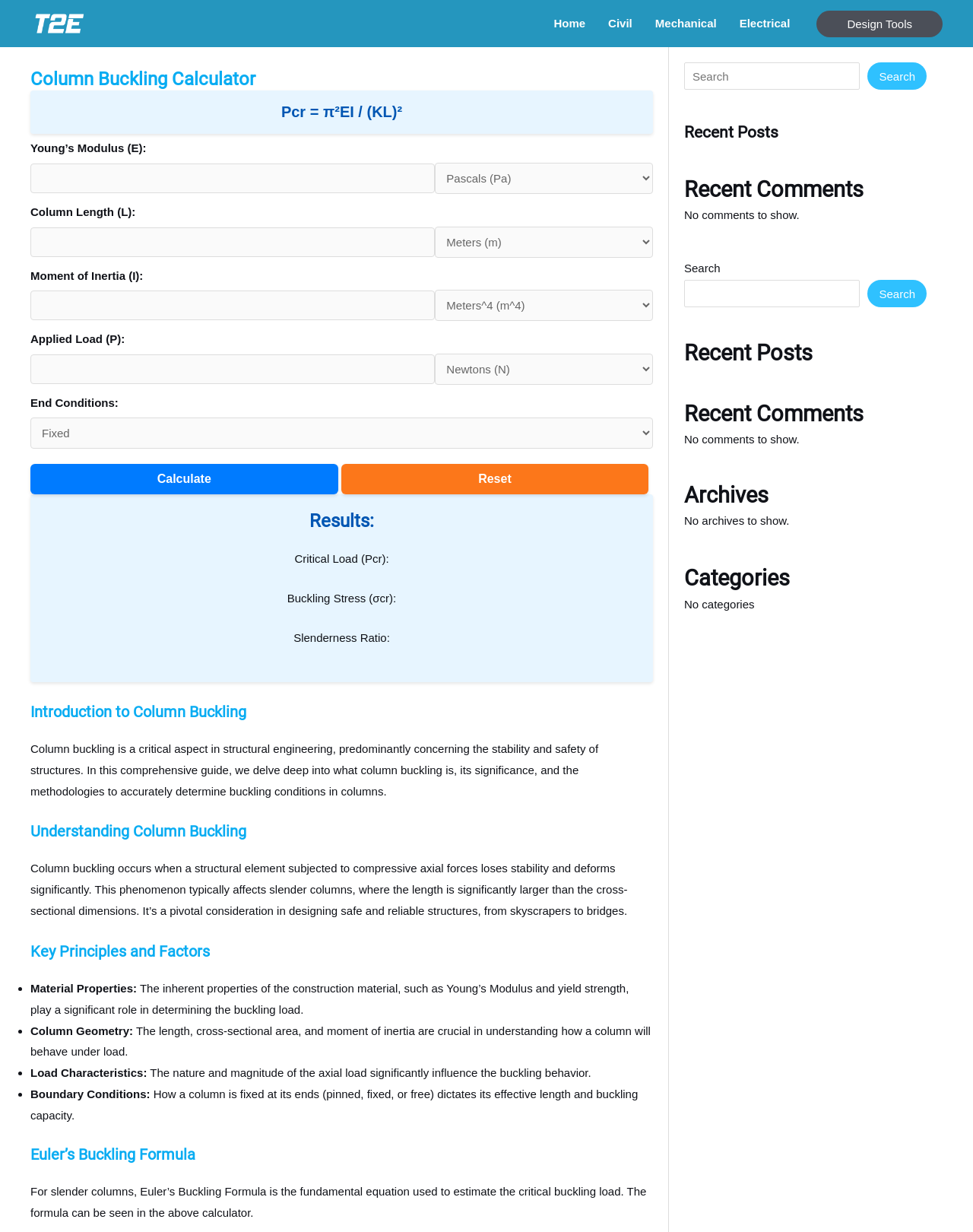Extract the primary heading text from the webpage.

Column Buckling Calculator